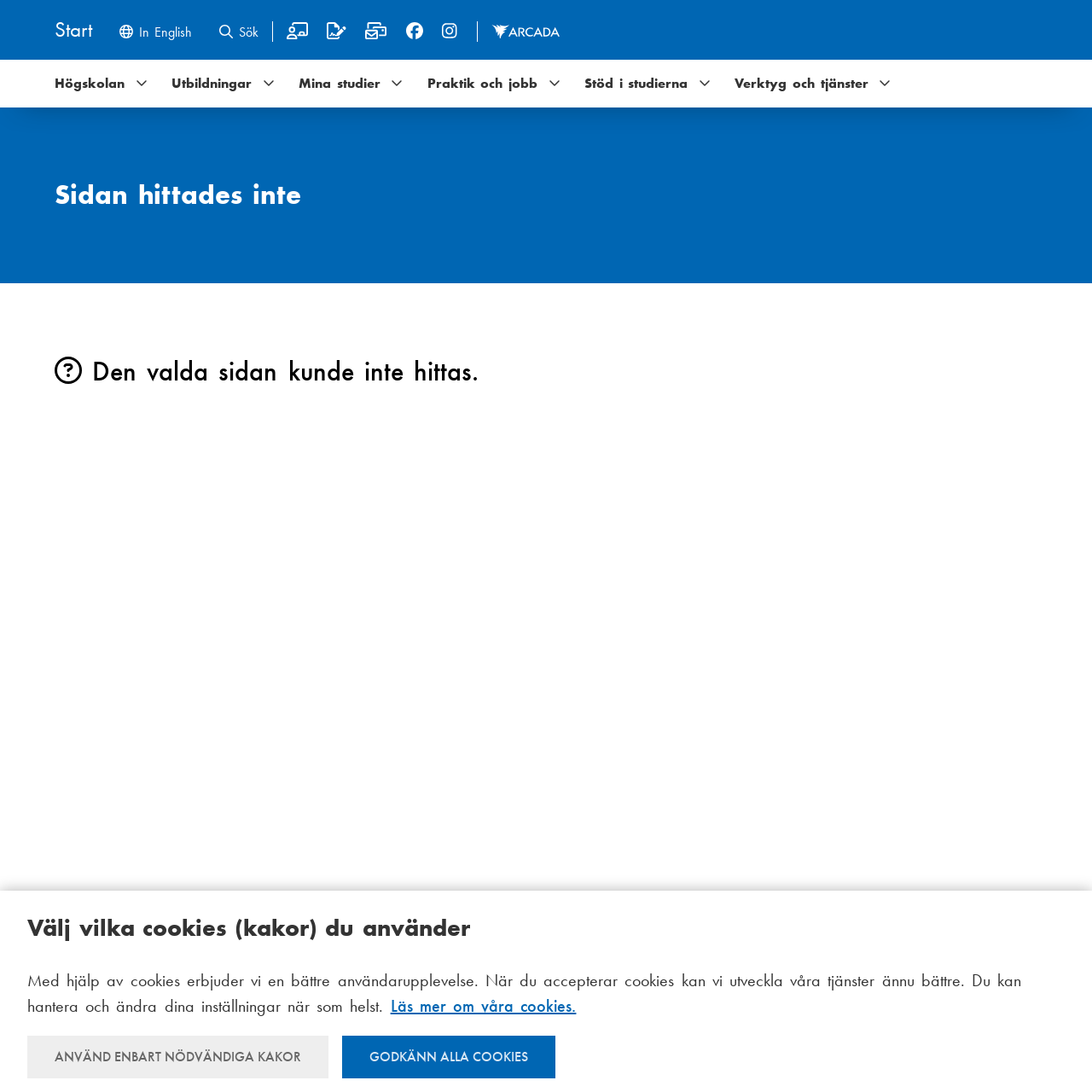What is the main navigation menu?
Based on the image, give a one-word or short phrase answer.

Huvudmeny